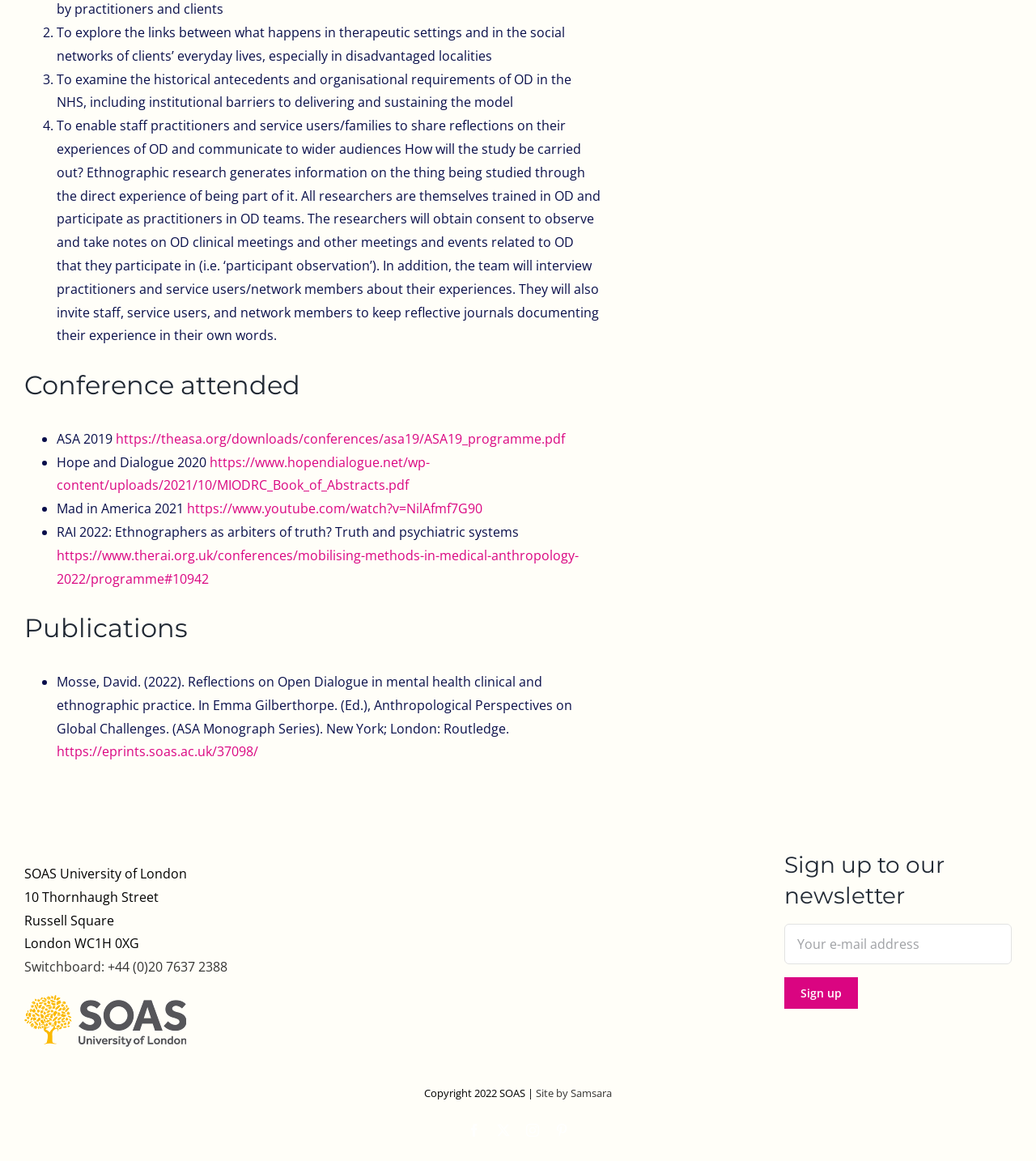What is the purpose of the ethnographic research?
Use the information from the image to give a detailed answer to the question.

The purpose of the ethnographic research is to generate information on the thing being studied through the direct experience of being part of it, as stated in the text 'Ethnographic research generates information on the thing being studied through the direct experience of being part of it'.